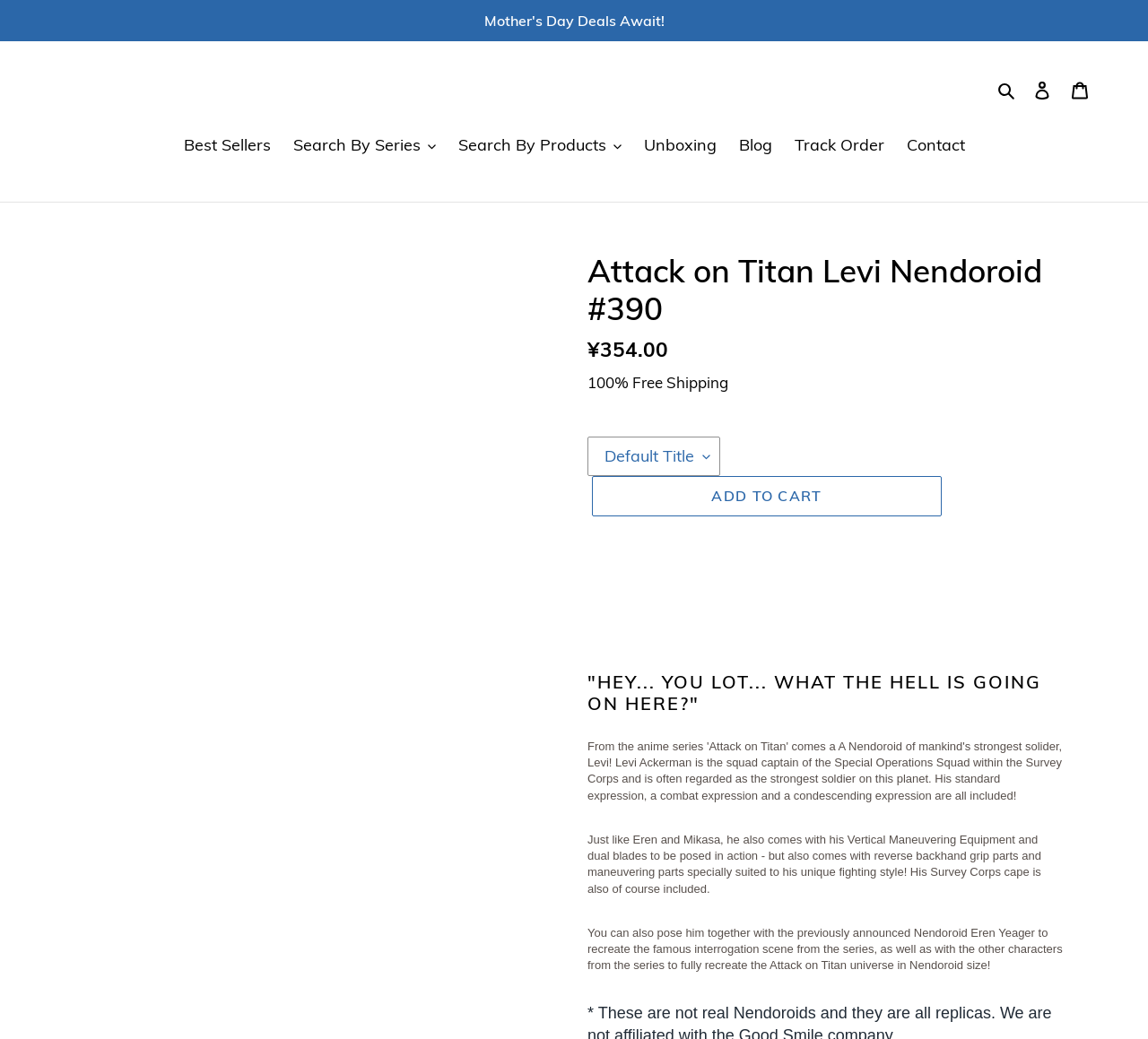How much shipping does the product have?
Craft a detailed and extensive response to the question.

I found the shipping information by looking at the product description, which mentions '100% Free Shipping'.